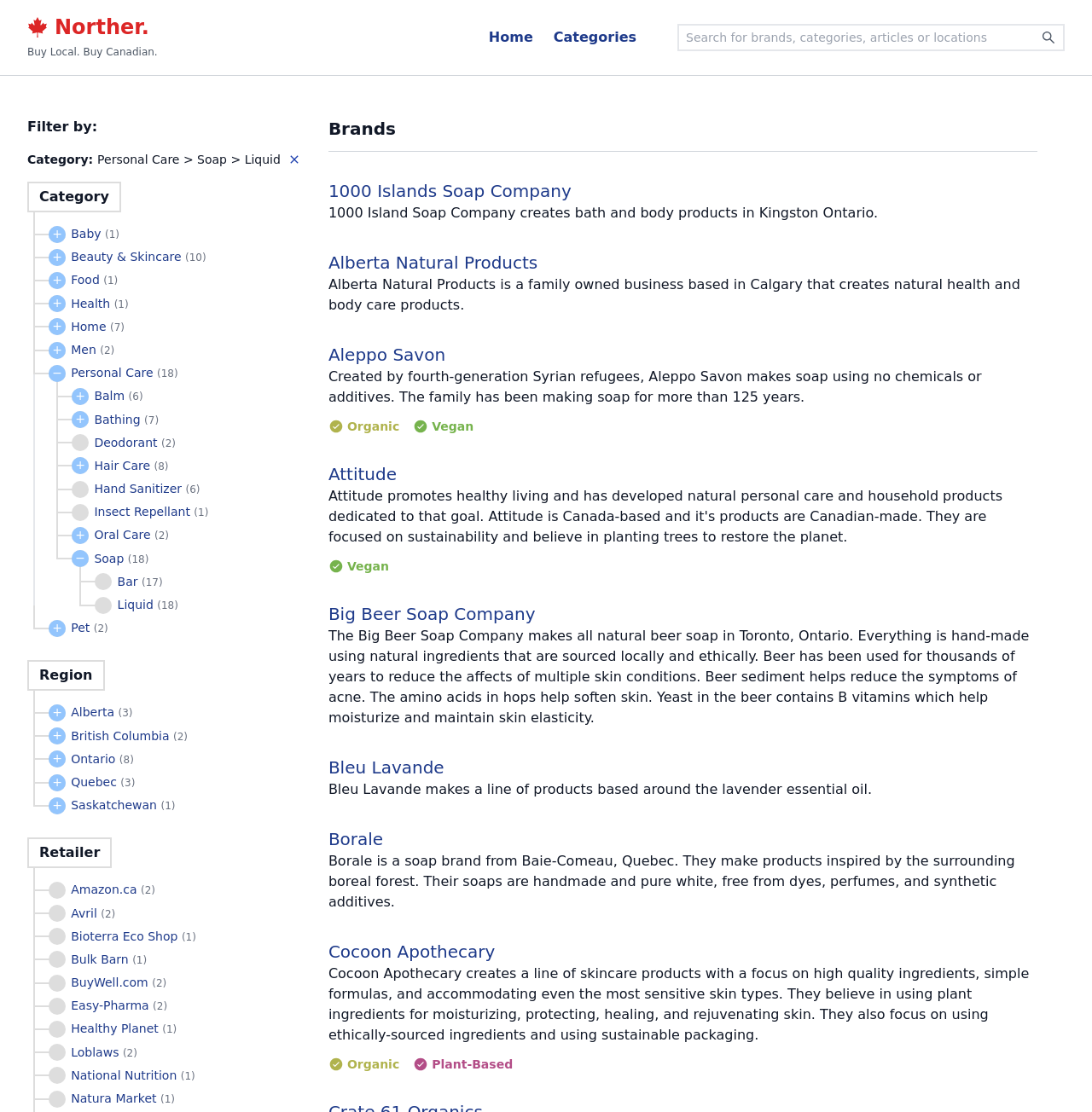What is the current category?
Based on the image, answer the question with a single word or brief phrase.

Personal Care > Soap > Liquid